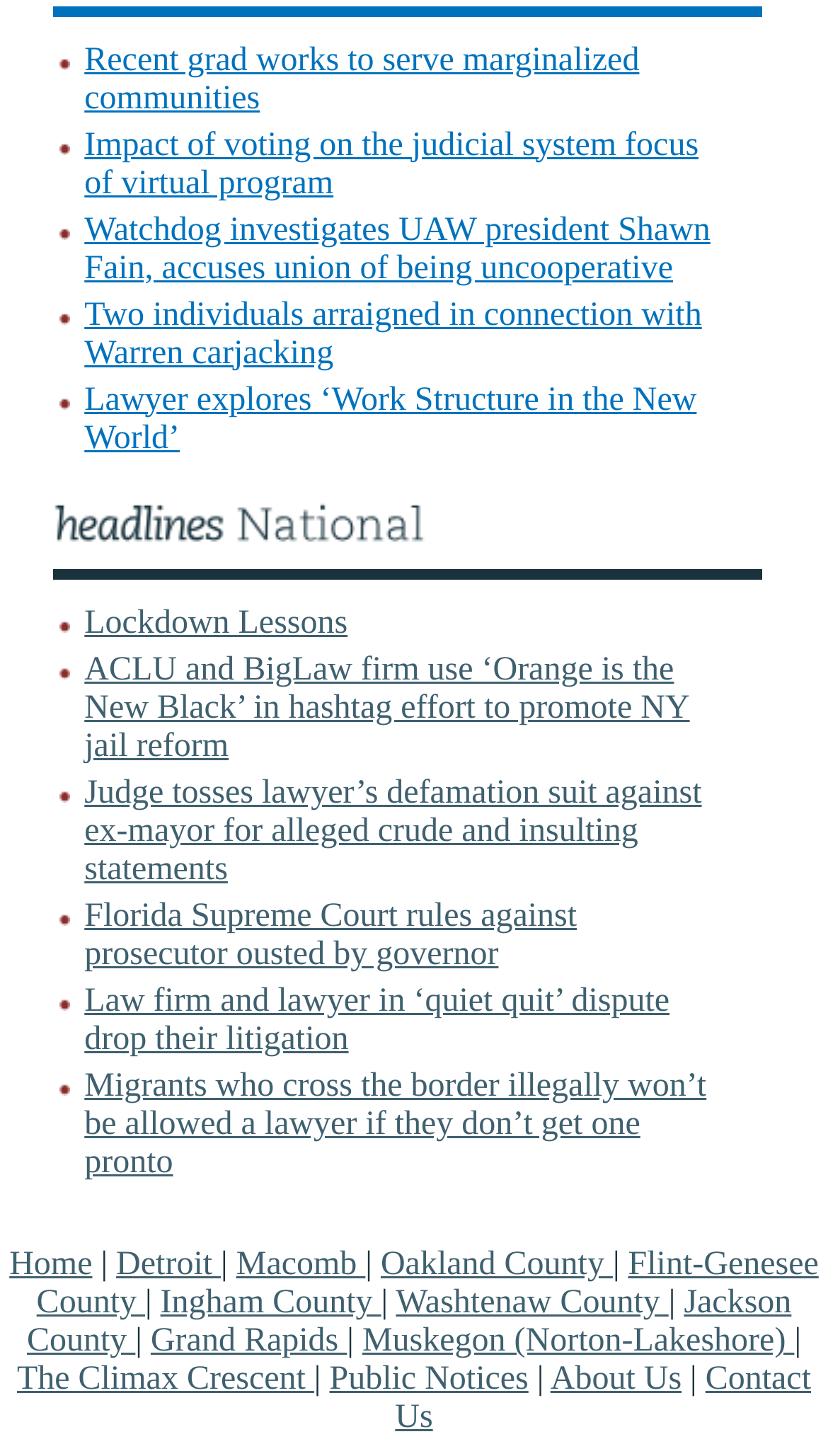Locate the bounding box coordinates of the region to be clicked to comply with the following instruction: "Check the public notices". The coordinates must be four float numbers between 0 and 1, in the form [left, top, right, bottom].

[0.398, 0.935, 0.638, 0.96]